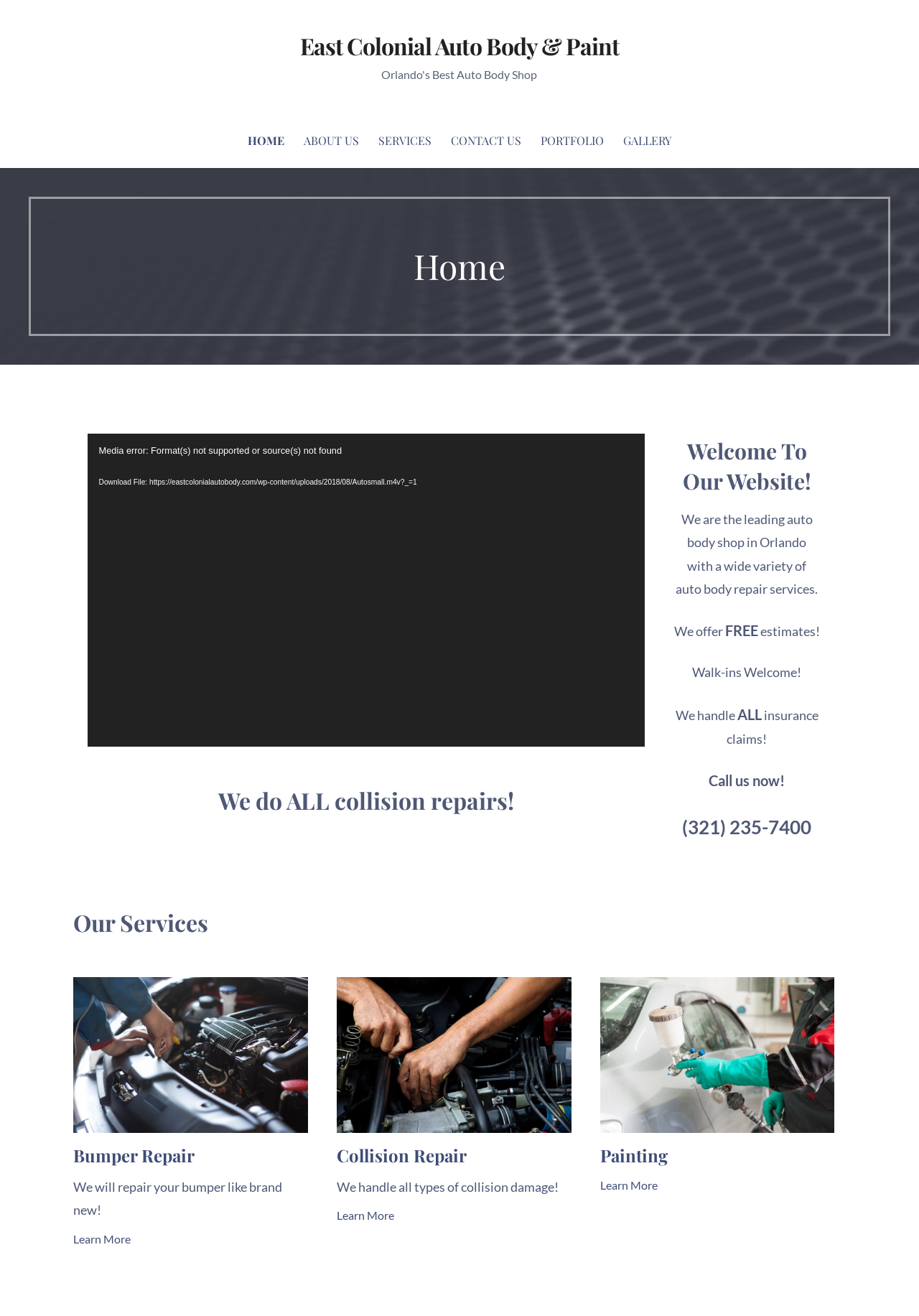What is the phone number to call for estimates?
Provide a concise answer using a single word or phrase based on the image.

(321) 235-7400